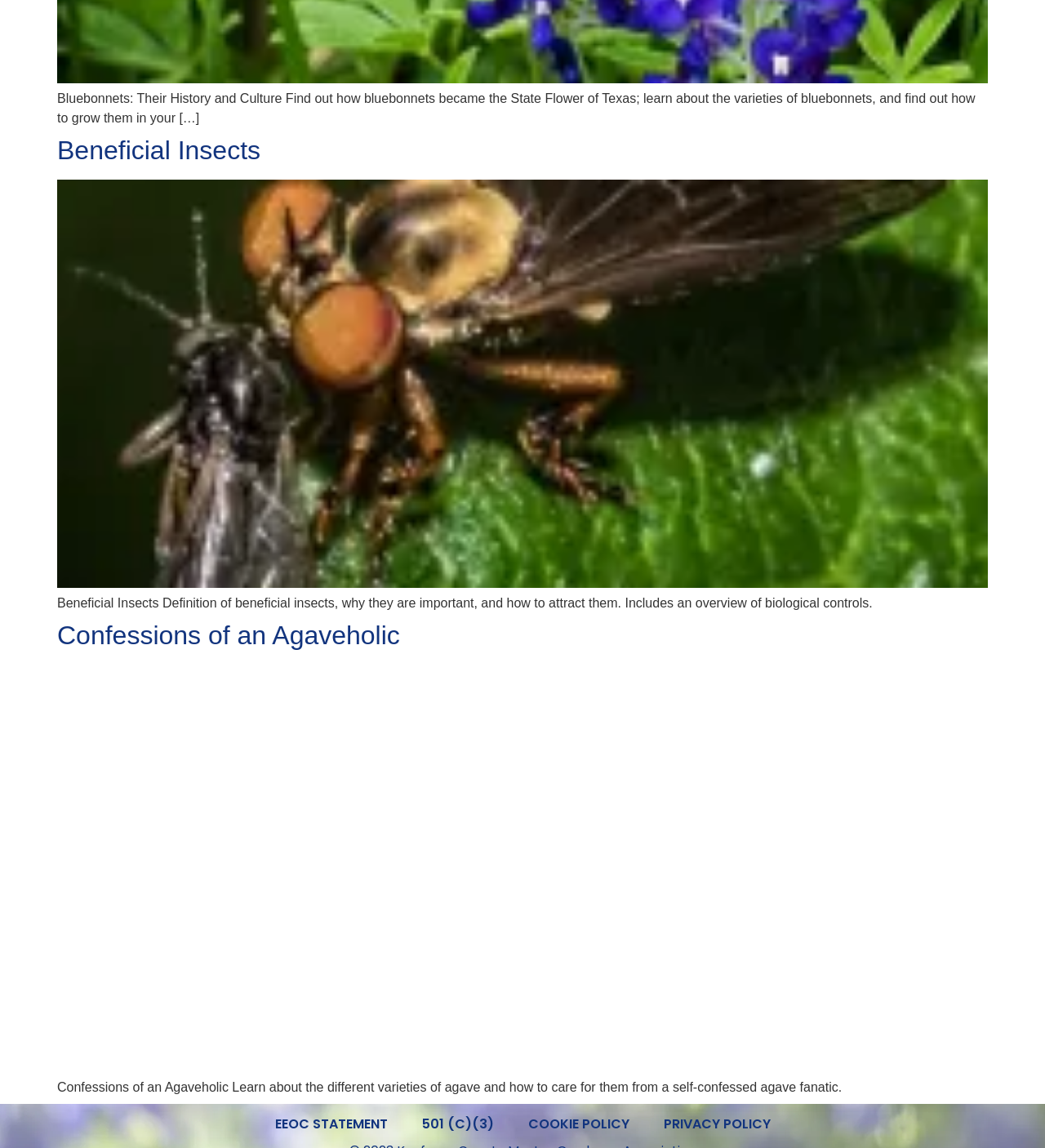Find the bounding box coordinates for the area that should be clicked to accomplish the instruction: "Learn about beneficial insects".

[0.055, 0.118, 0.249, 0.144]